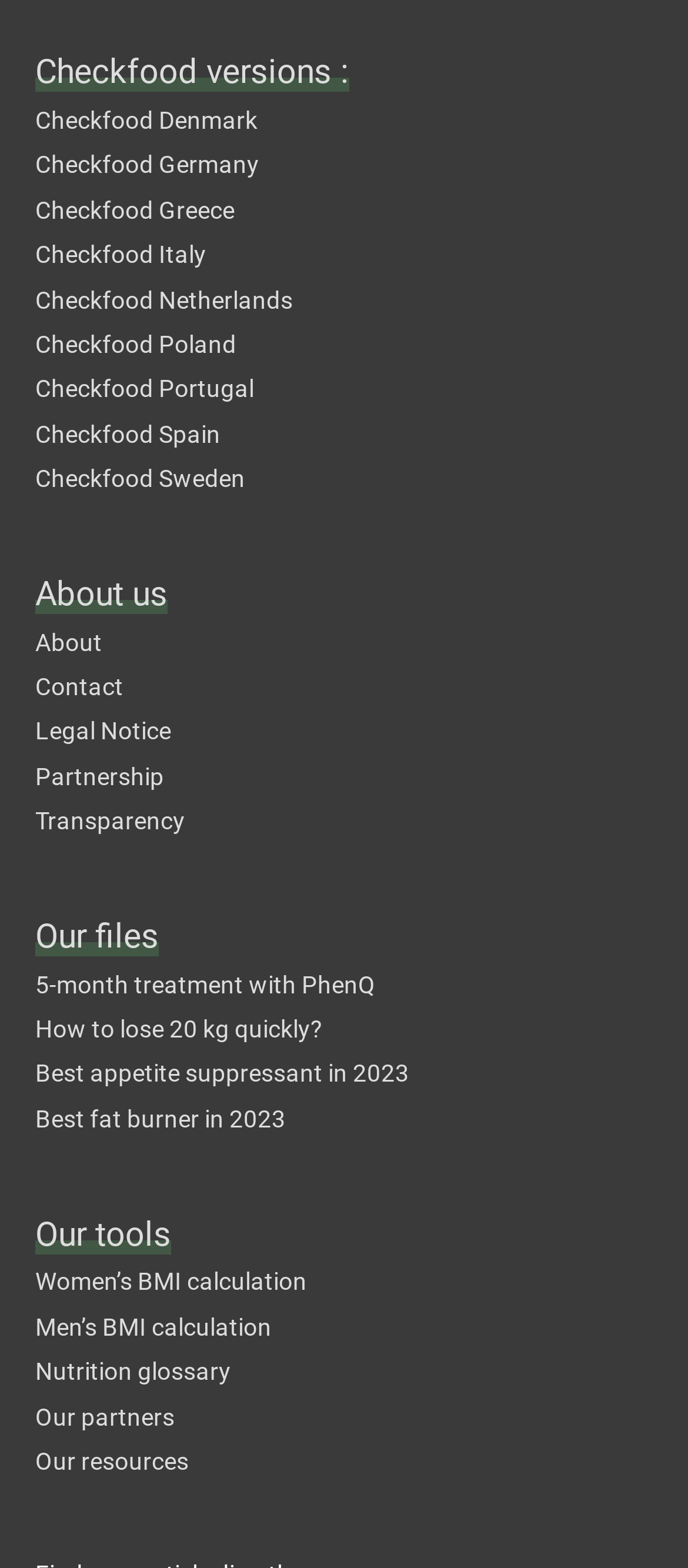Please answer the following question as detailed as possible based on the image: 
How many main sections are there on the webpage?

I counted the main sections by looking at the headings and navigation sections, which include 'Checkfood versions', 'About us', 'Our files', and 'Our tools'.